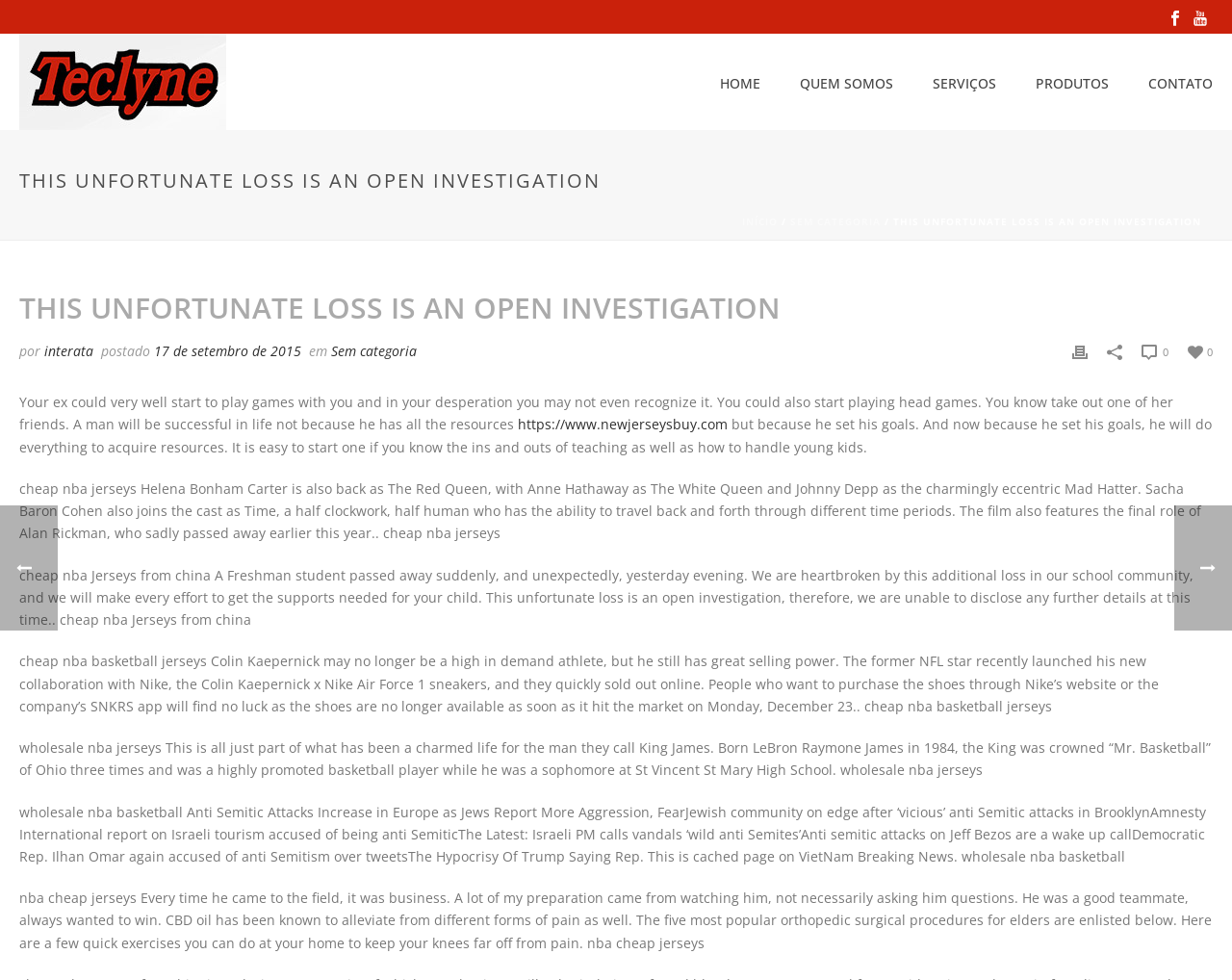Identify the bounding box for the UI element described as: "17 de setembro de 2015". Ensure the coordinates are four float numbers between 0 and 1, formatted as [left, top, right, bottom].

[0.125, 0.349, 0.245, 0.367]